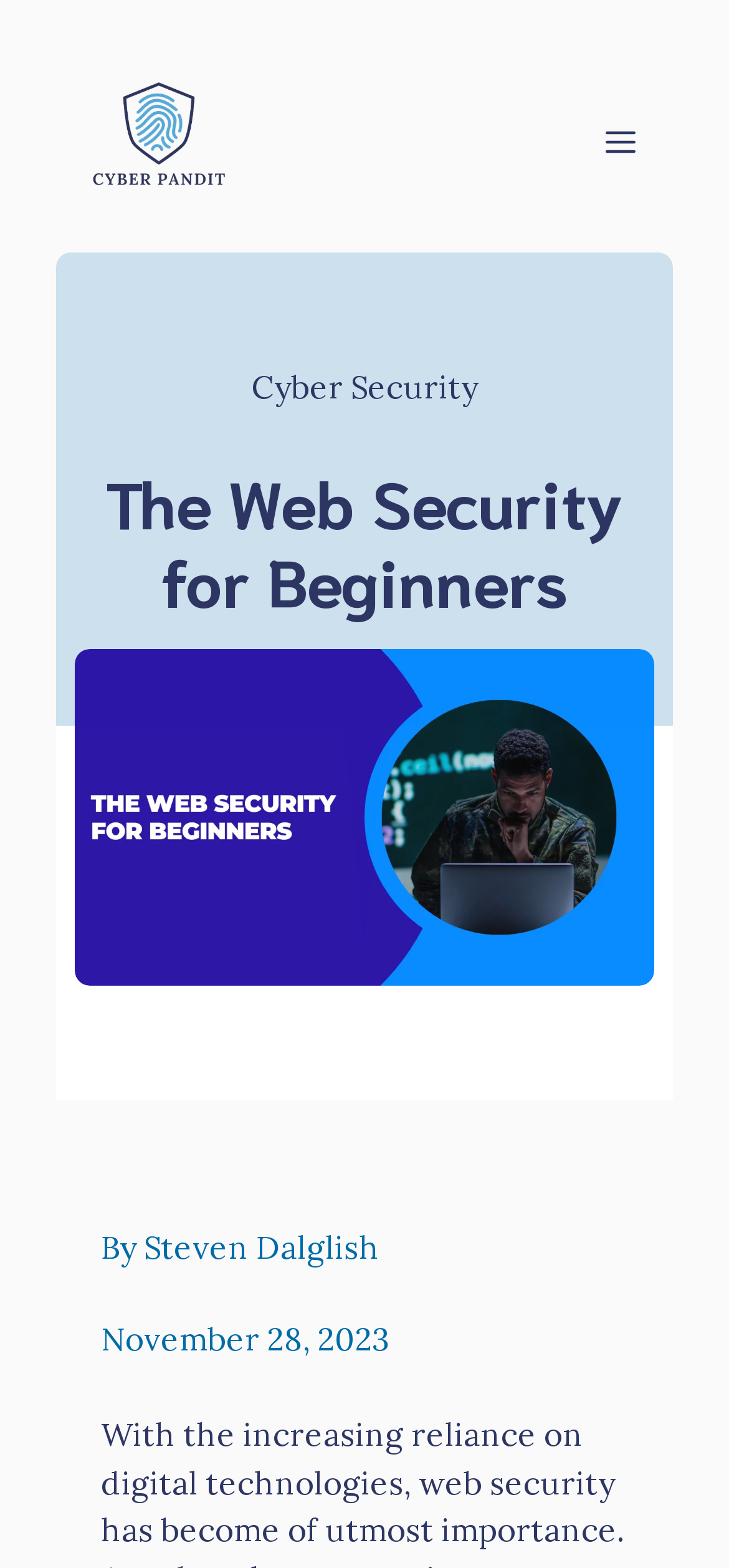What is the category of the blog post?
Please provide an in-depth and detailed response to the question.

The StaticText element 'Cyber Security' is present in the navigation section, indicating that the blog post falls under the category of Cyber Security.